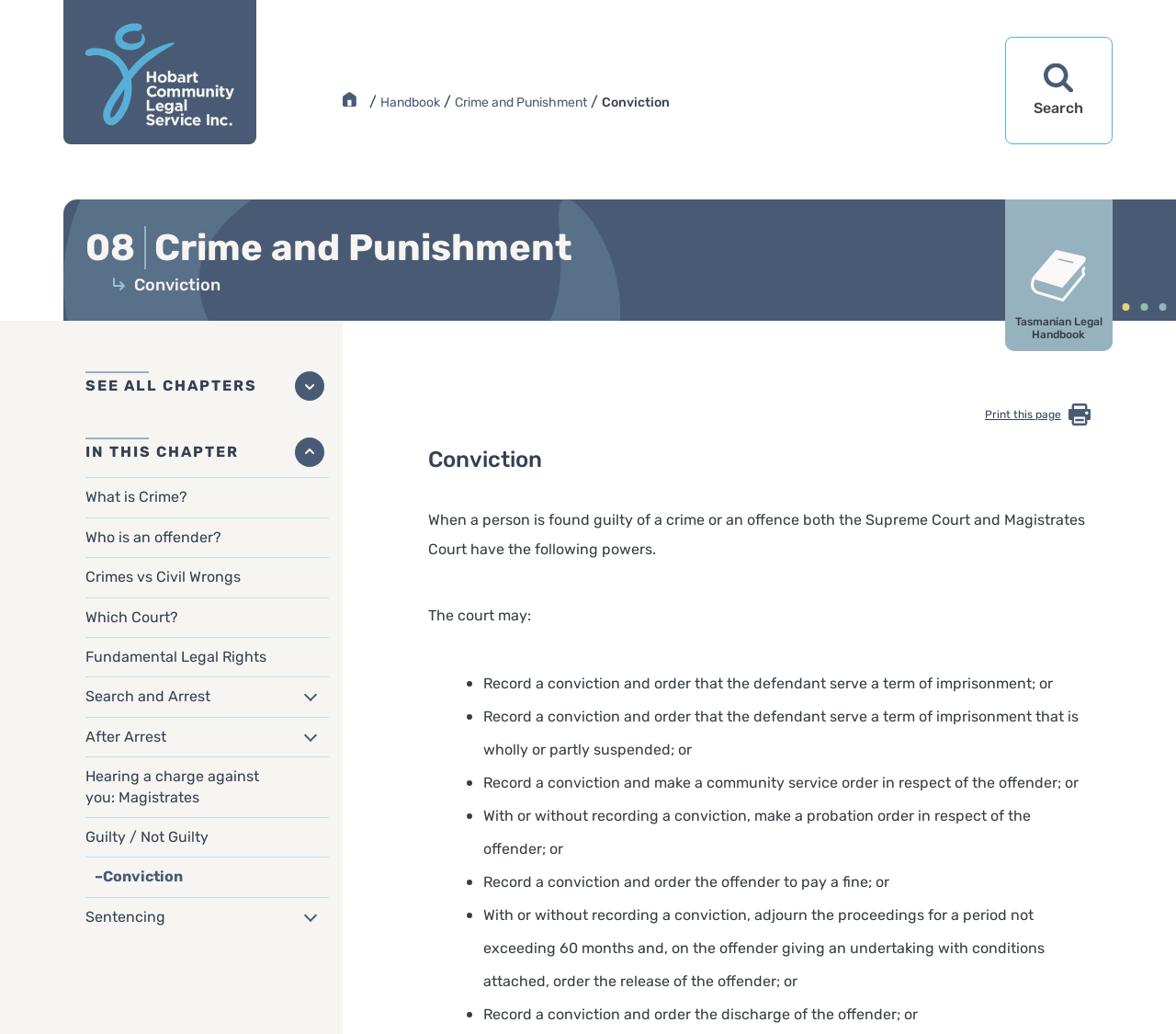Determine the bounding box coordinates for the UI element with the following description: "Handbook". The coordinates should be four float numbers between 0 and 1, represented as [left, top, right, bottom].

[0.323, 0.092, 0.374, 0.107]